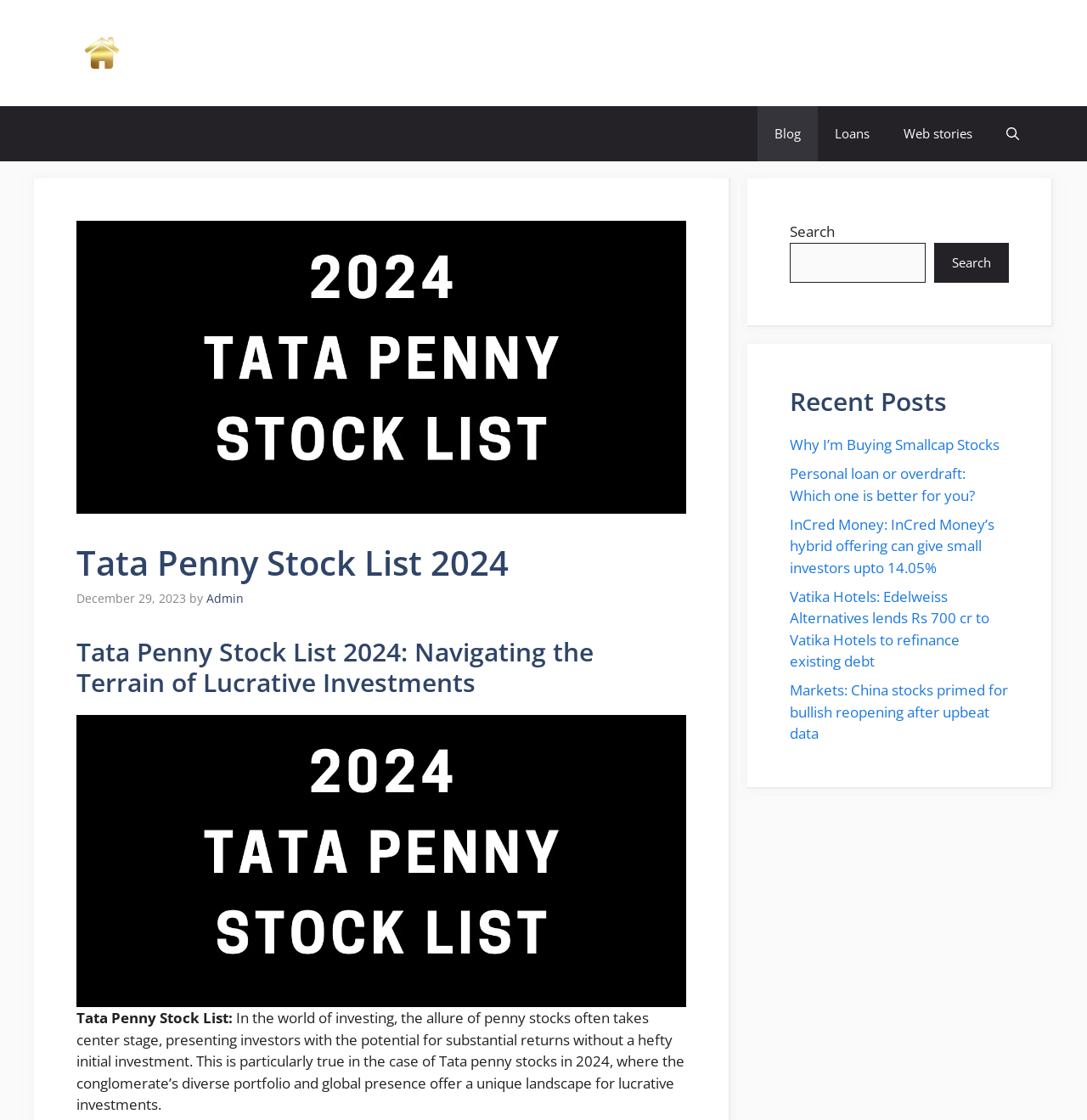Observe the image and answer the following question in detail: What is the purpose of the search box?

I inferred the answer by looking at the search box element and its associated button, which suggests that it is used to search for content within the website.